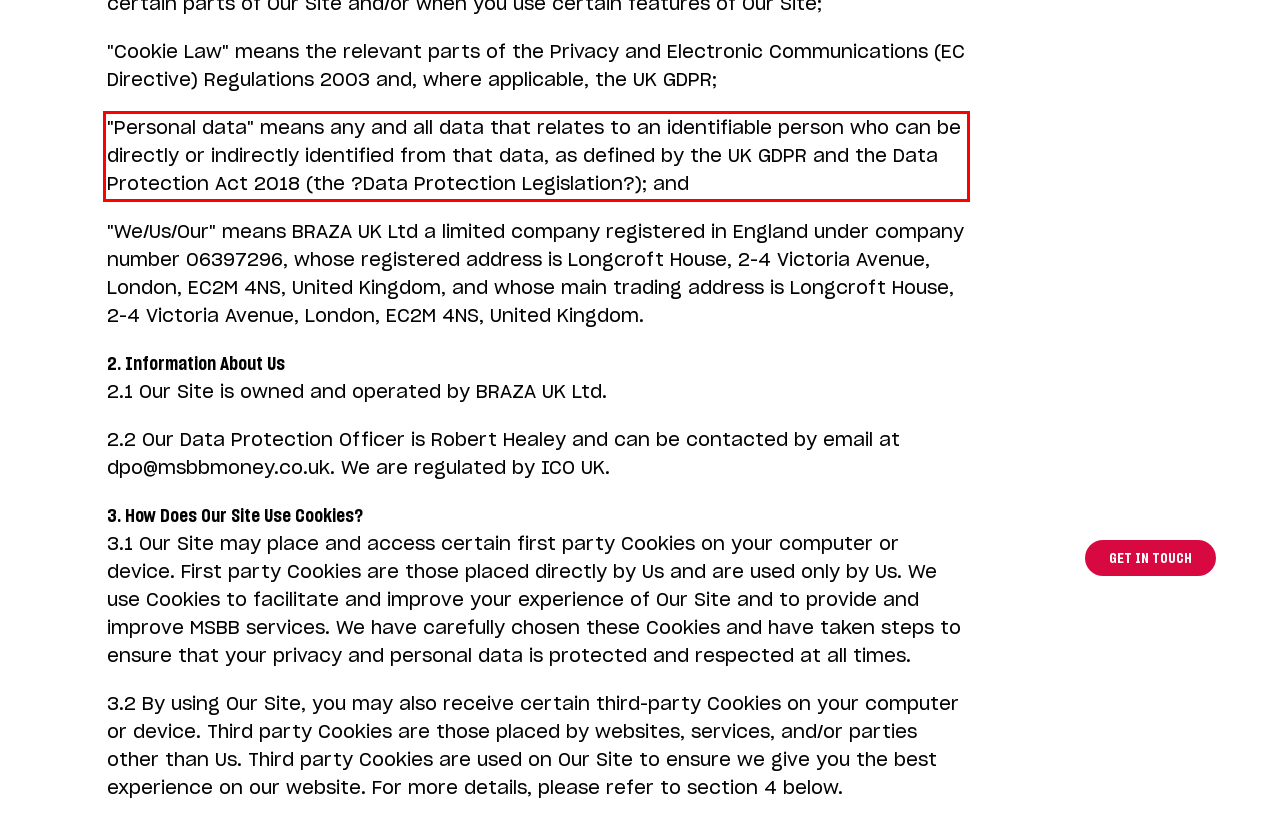Using the provided webpage screenshot, identify and read the text within the red rectangle bounding box.

"Personal data" means any and all data that relates to an identifiable person who can be directly or indirectly identified from that data, as defined by the UK GDPR and the Data Protection Act 2018 (the ?Data Protection Legislation?); and